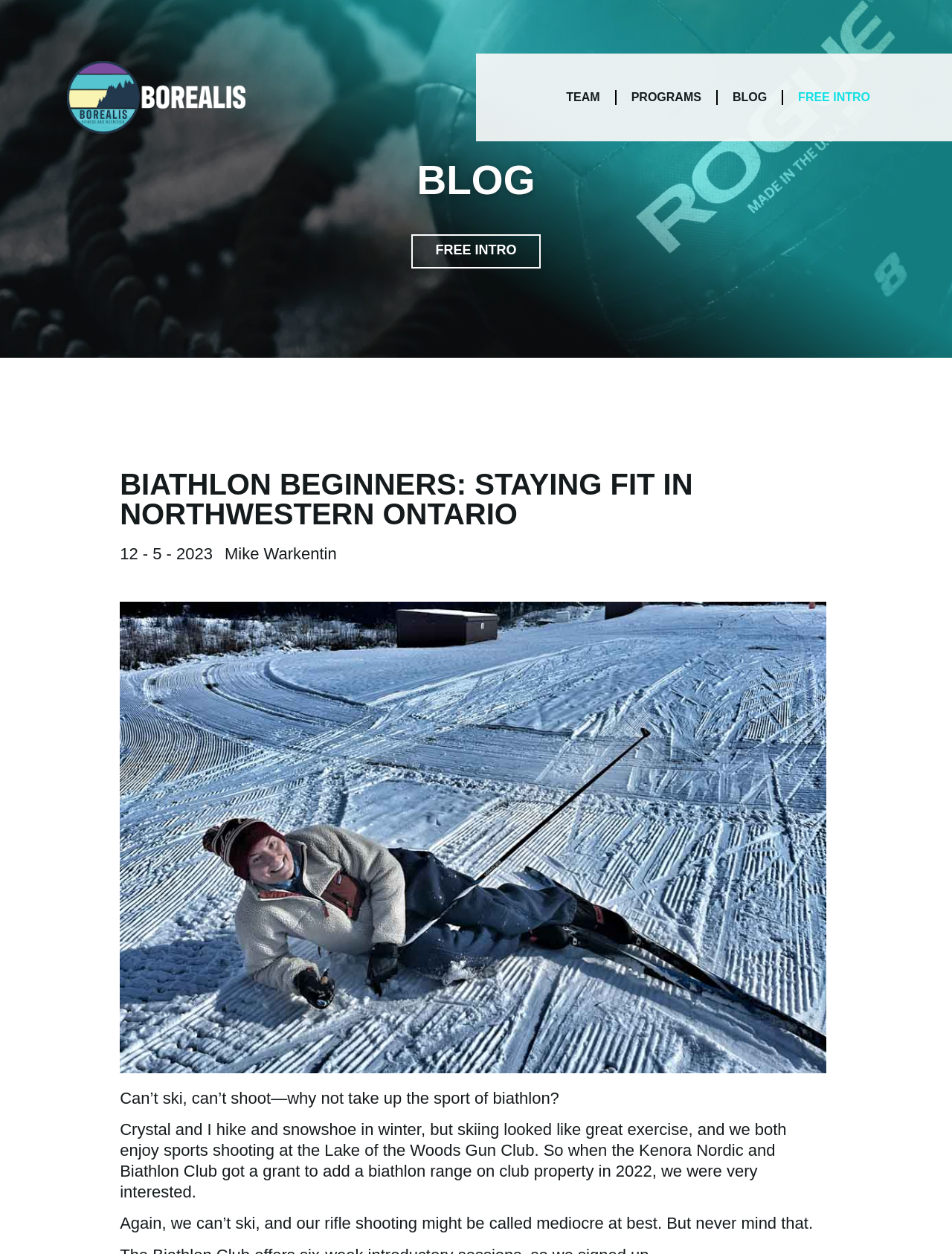Answer the question in one word or a short phrase:
What is the author's interest in biathlon?

Exercise and sports shooting